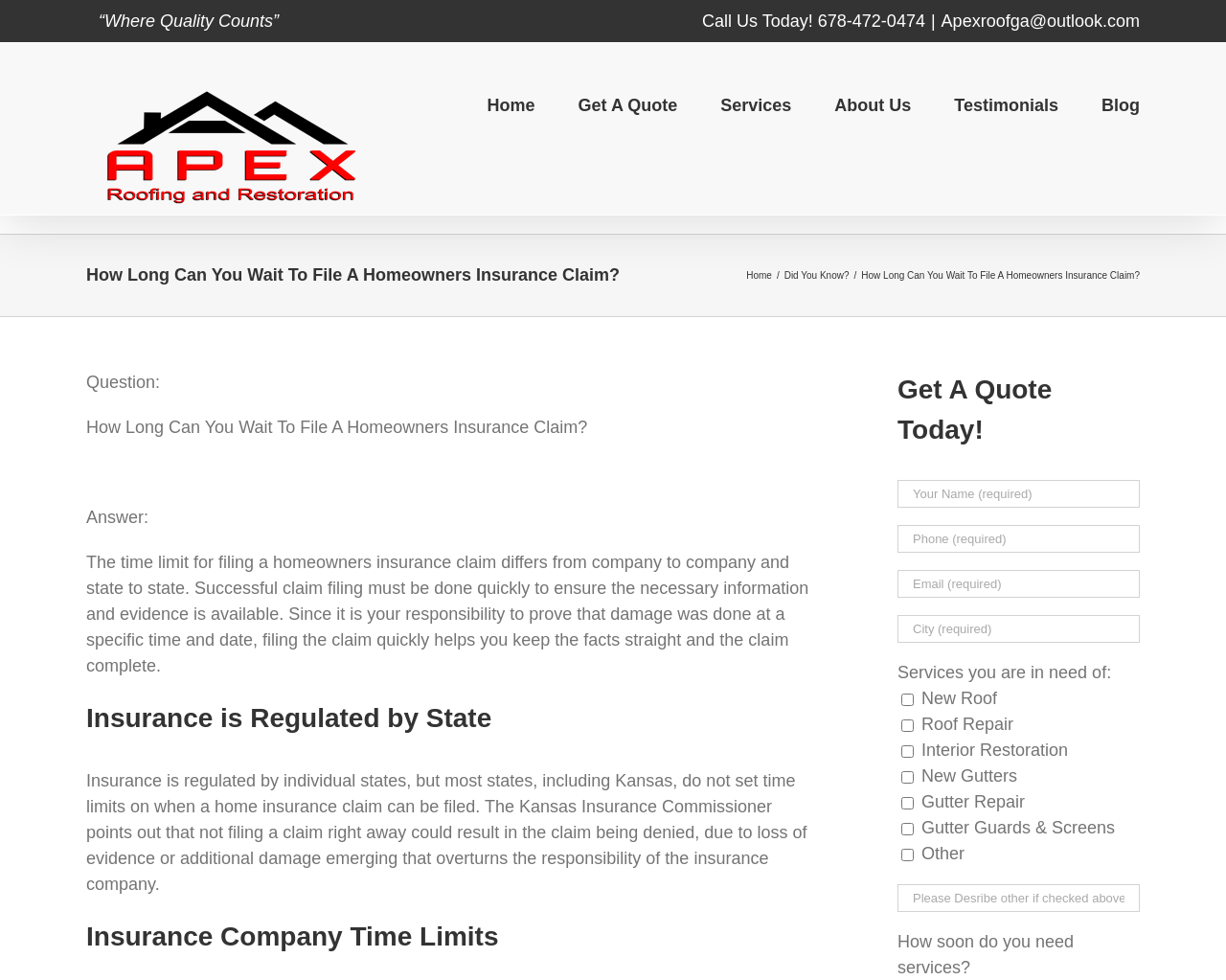Identify the bounding box coordinates of the HTML element based on this description: "About Us".

[0.742, 0.806, 0.922, 0.833]